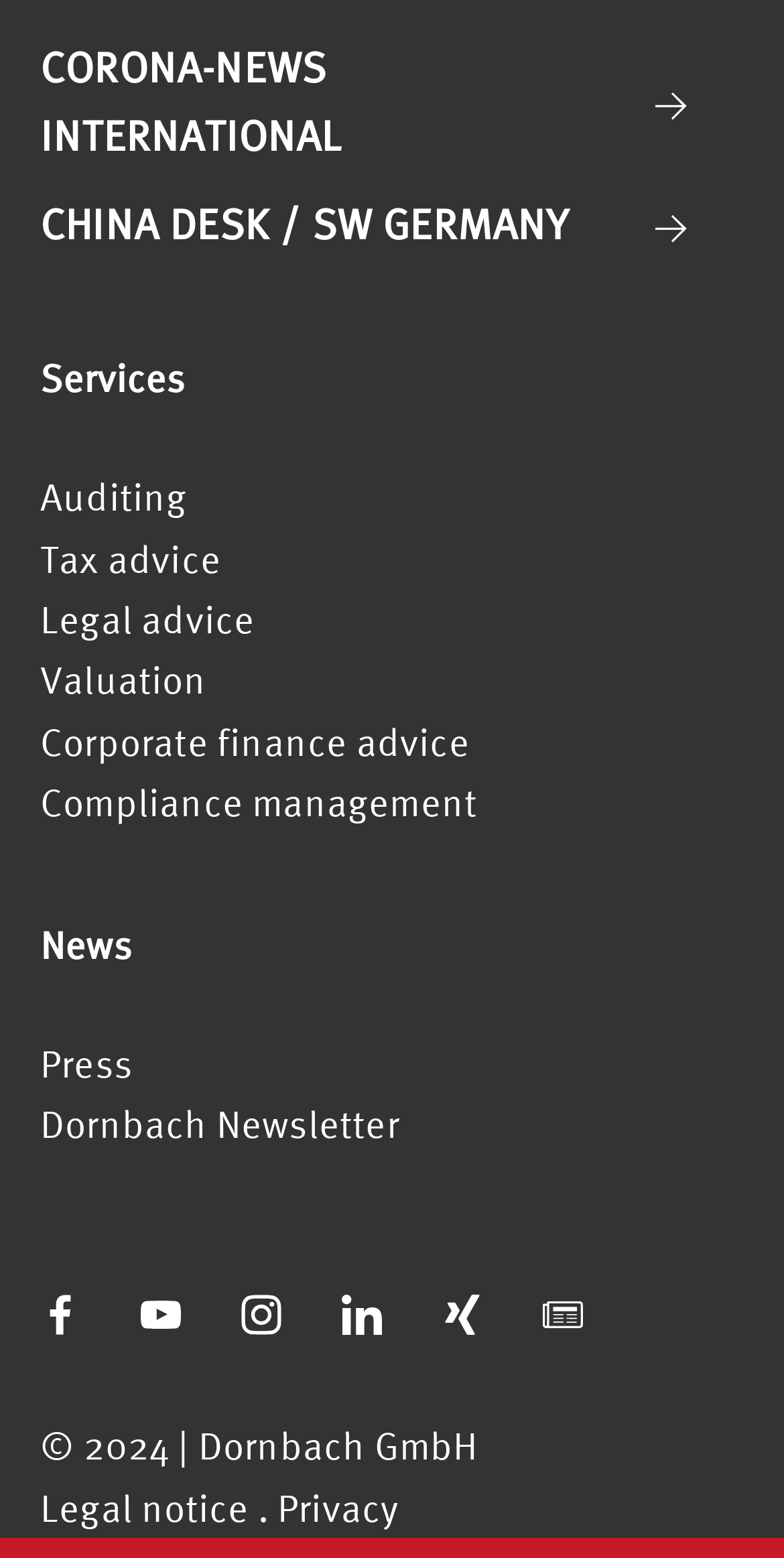What are the legal options?
Respond to the question with a single word or phrase according to the image.

Legal notice, Privacy